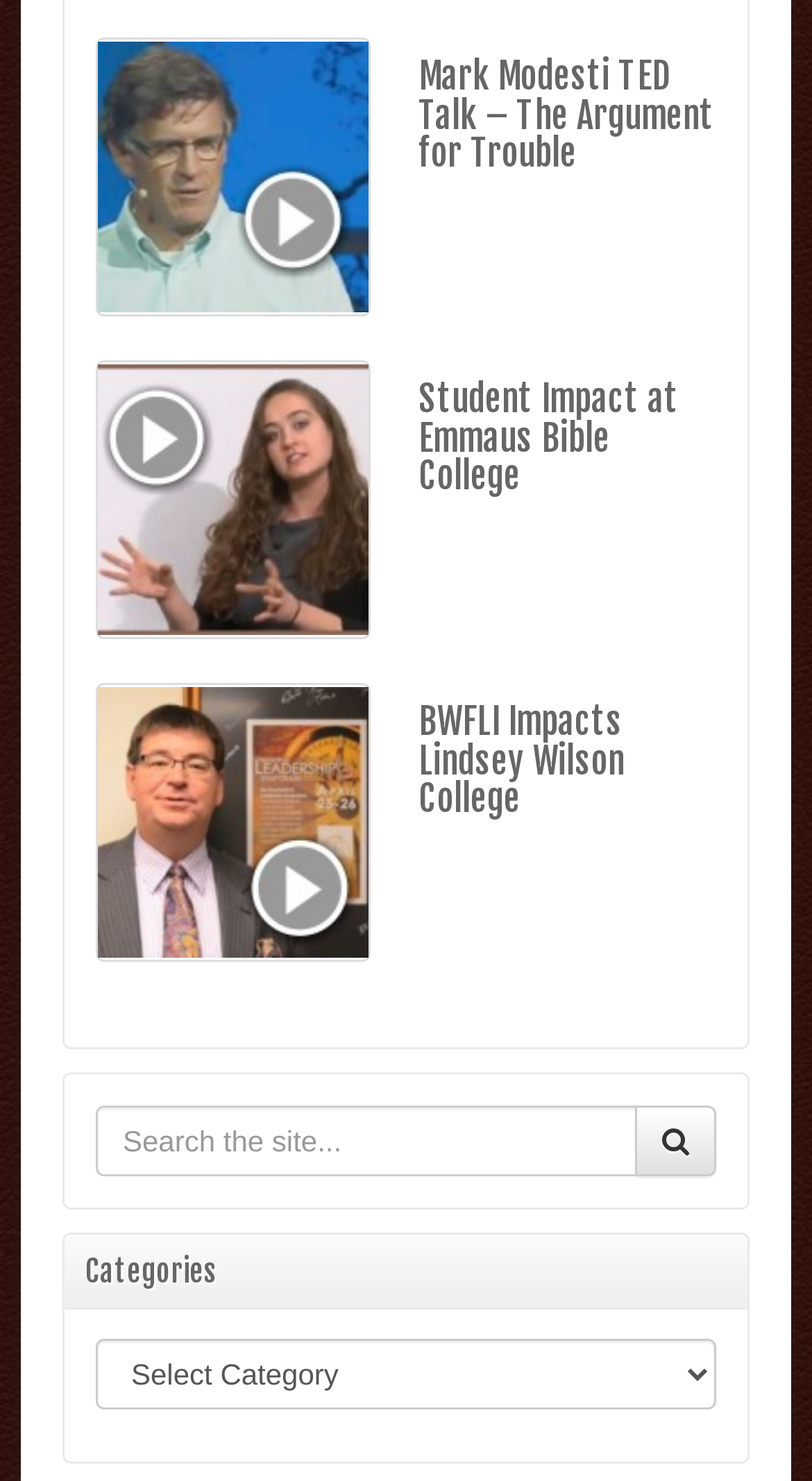Give a concise answer using only one word or phrase for this question:
What is the category selection element?

ComboBox